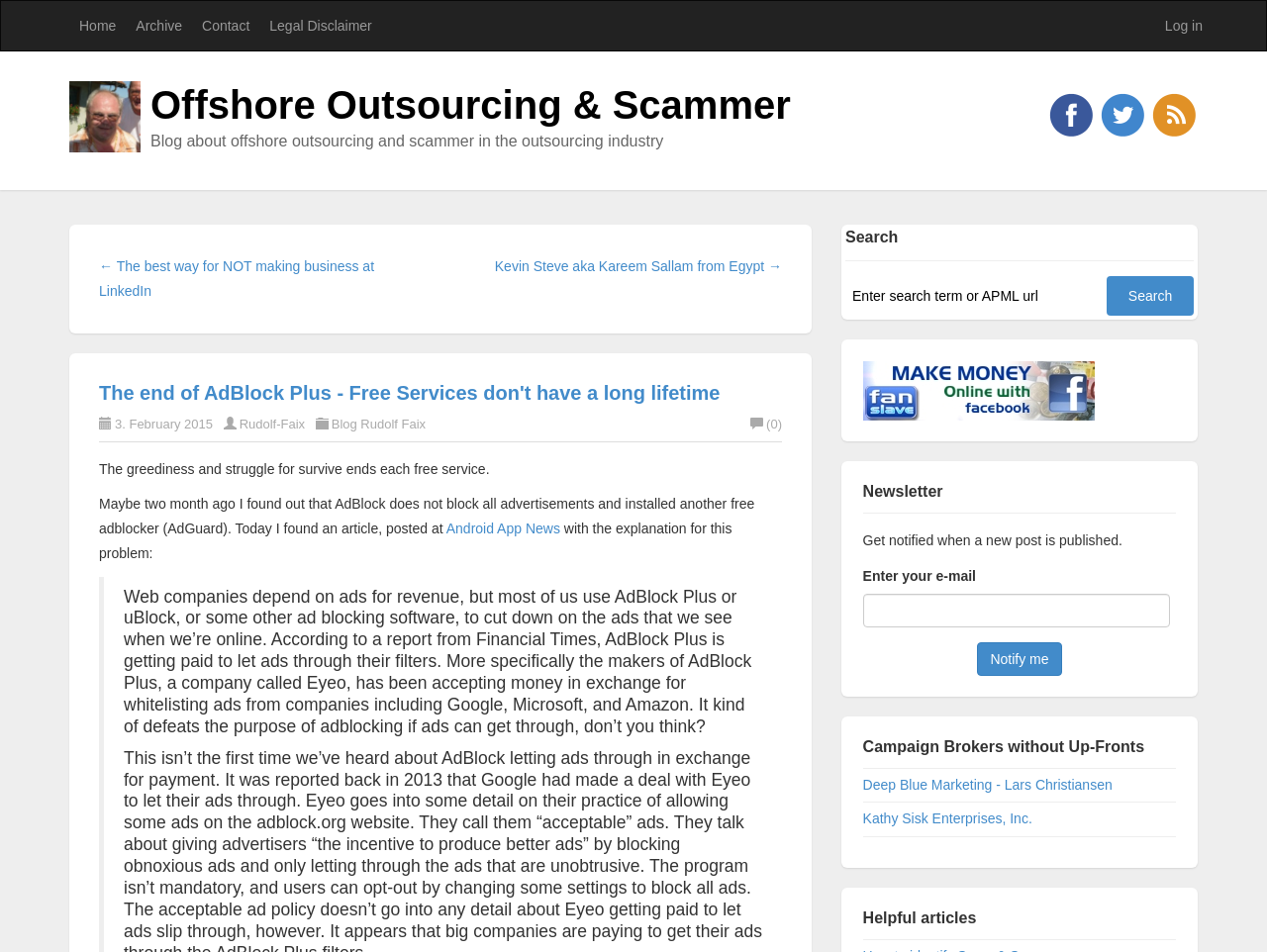Please identify the bounding box coordinates of the area that needs to be clicked to follow this instruction: "Read more about Hattie McDaniel".

None